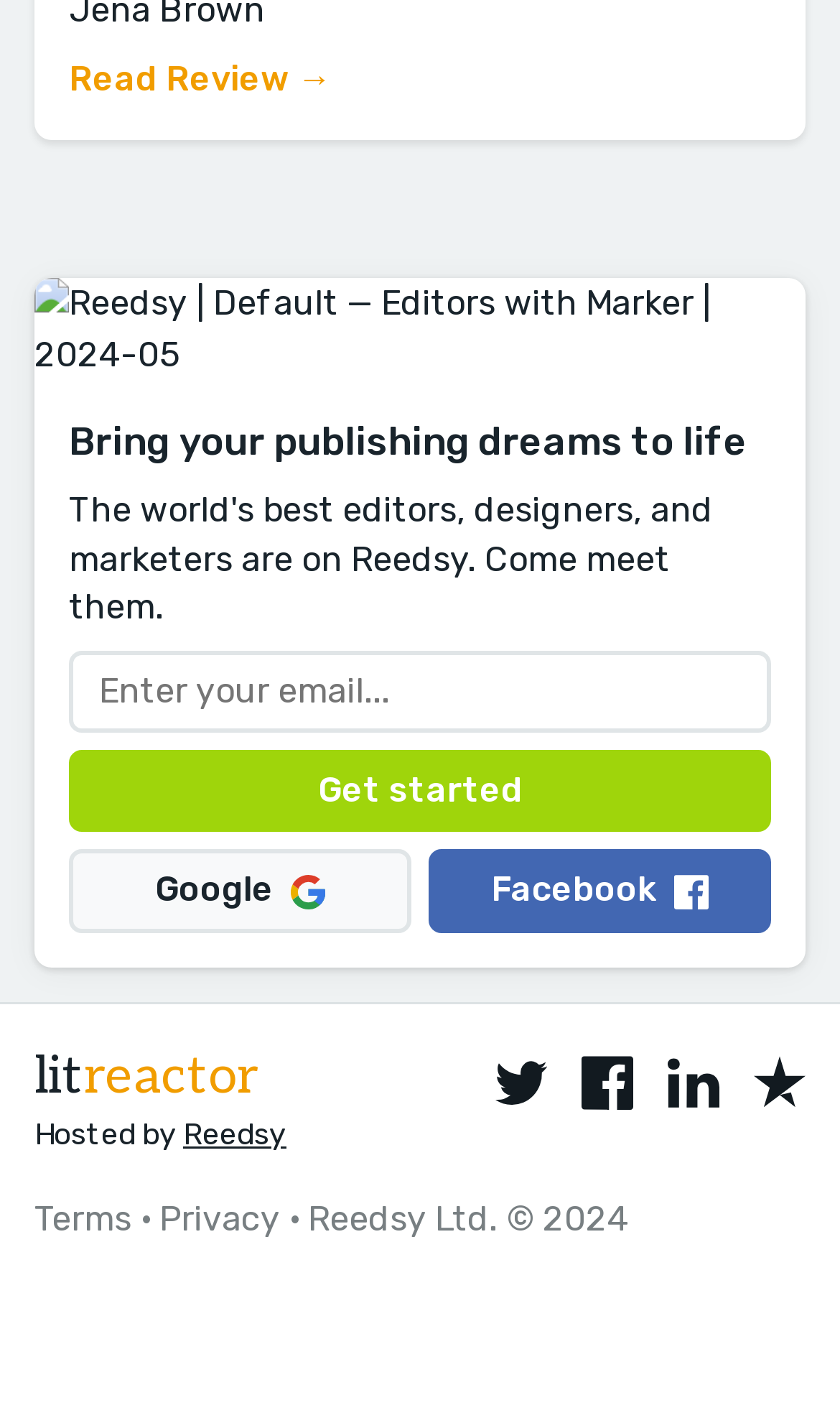What is the call-to-action button?
Make sure to answer the question with a detailed and comprehensive explanation.

The call-to-action button is labeled 'Get started' and is placed below the textbox, suggesting that it is used to initiate a process or take the next step after entering an email address.